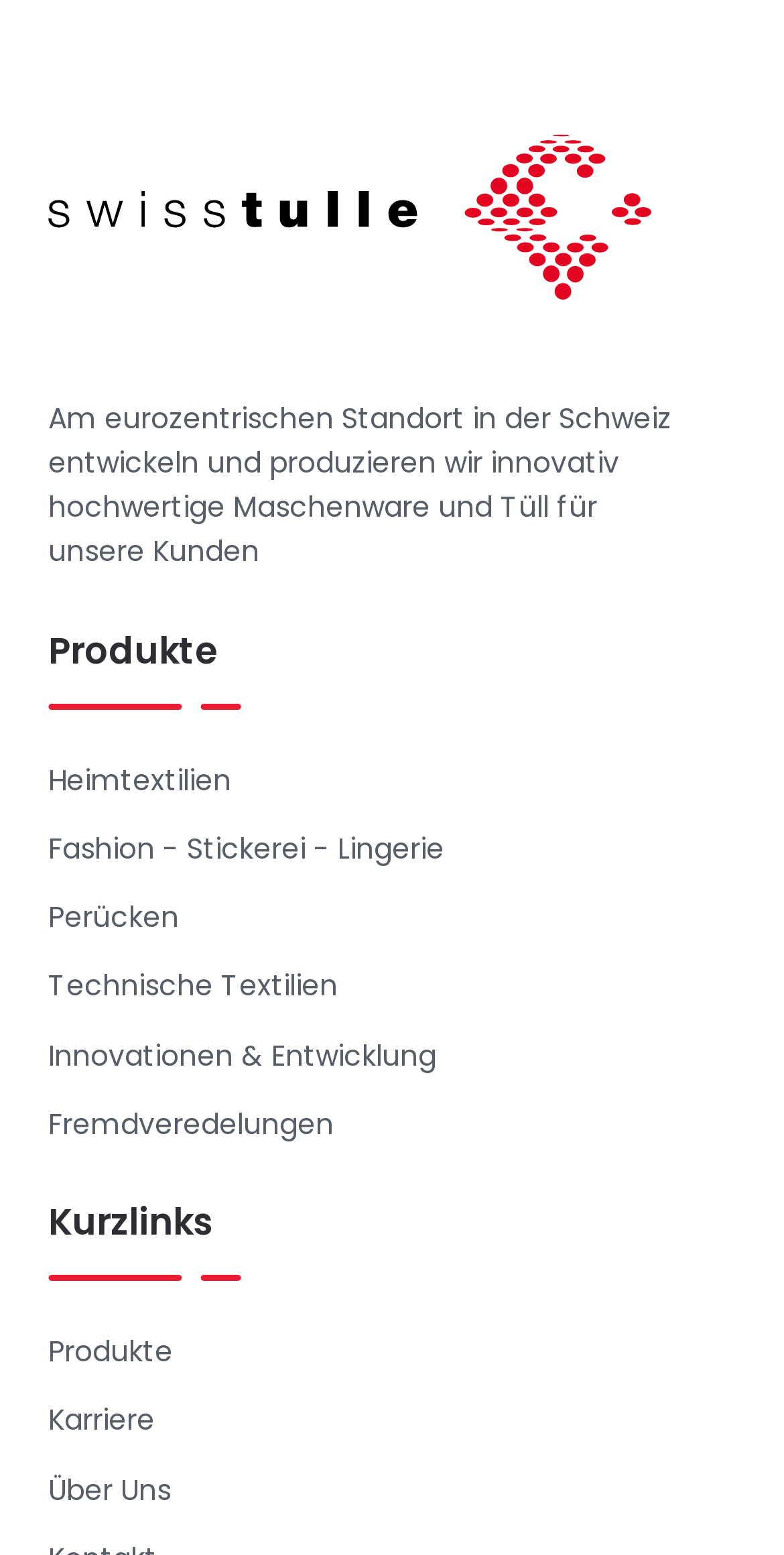Pinpoint the bounding box coordinates of the area that must be clicked to complete this instruction: "Learn about innovation and development".

[0.062, 0.665, 0.556, 0.691]